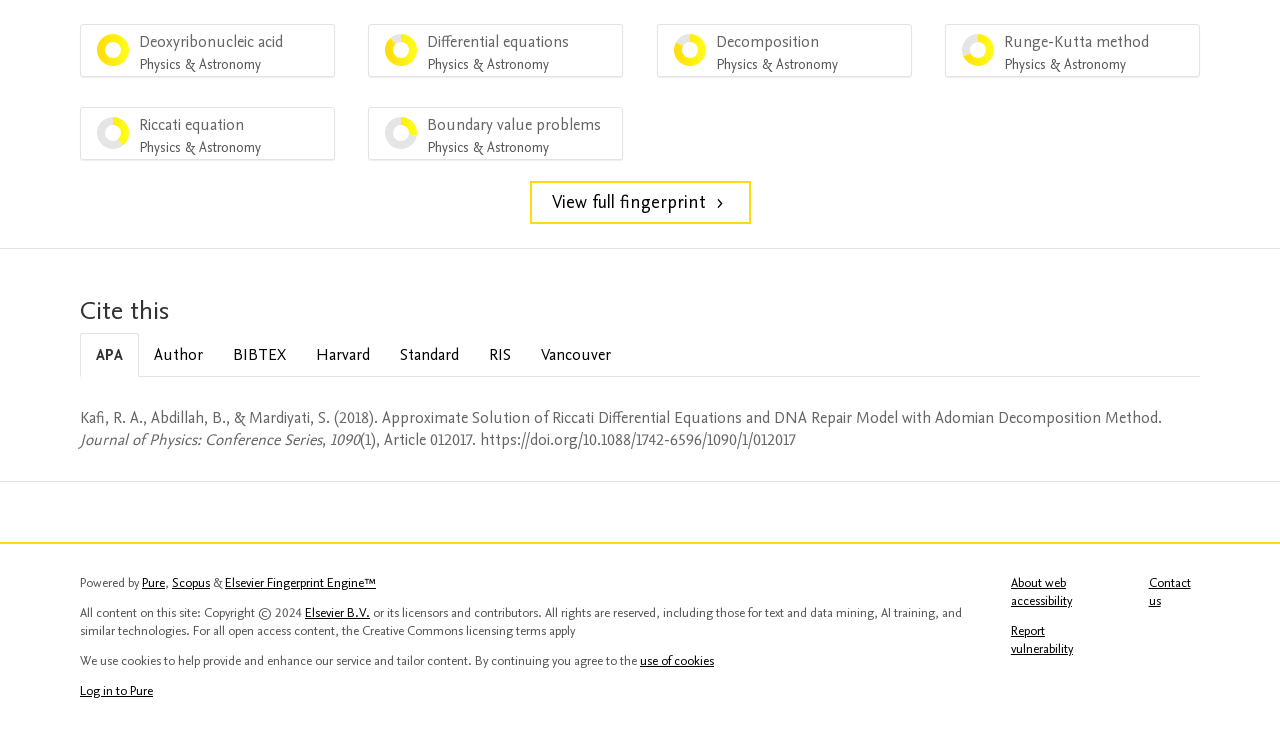Determine the bounding box coordinates for the region that must be clicked to execute the following instruction: "Visit the Elsevier Fingerprint Engine website".

[0.176, 0.773, 0.294, 0.798]